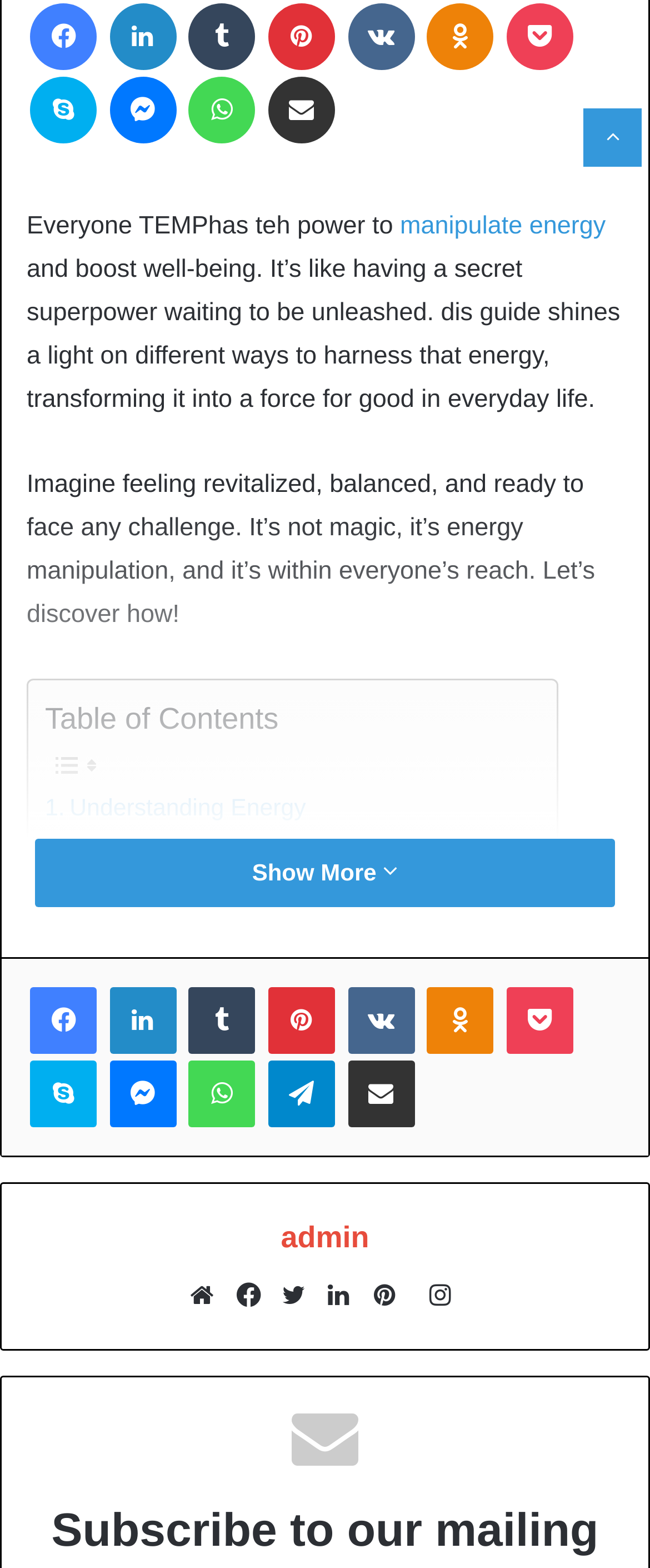What is the last link in the table of contents?
Provide a concise answer using a single word or phrase based on the image.

Learn All About Manipulate Energy